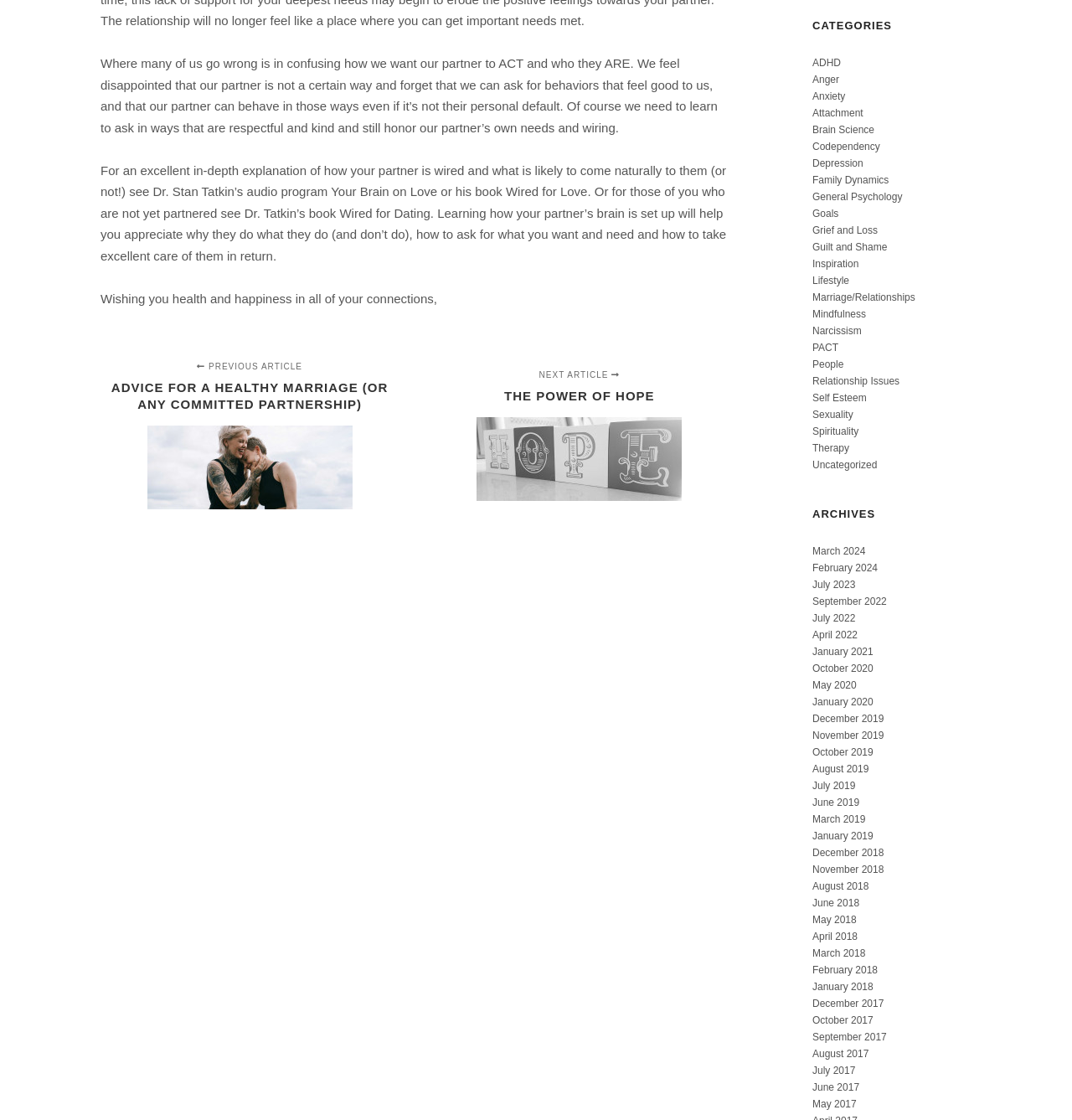Please give a concise answer to this question using a single word or phrase: 
What is the author's wish for the readers?

Health and happiness